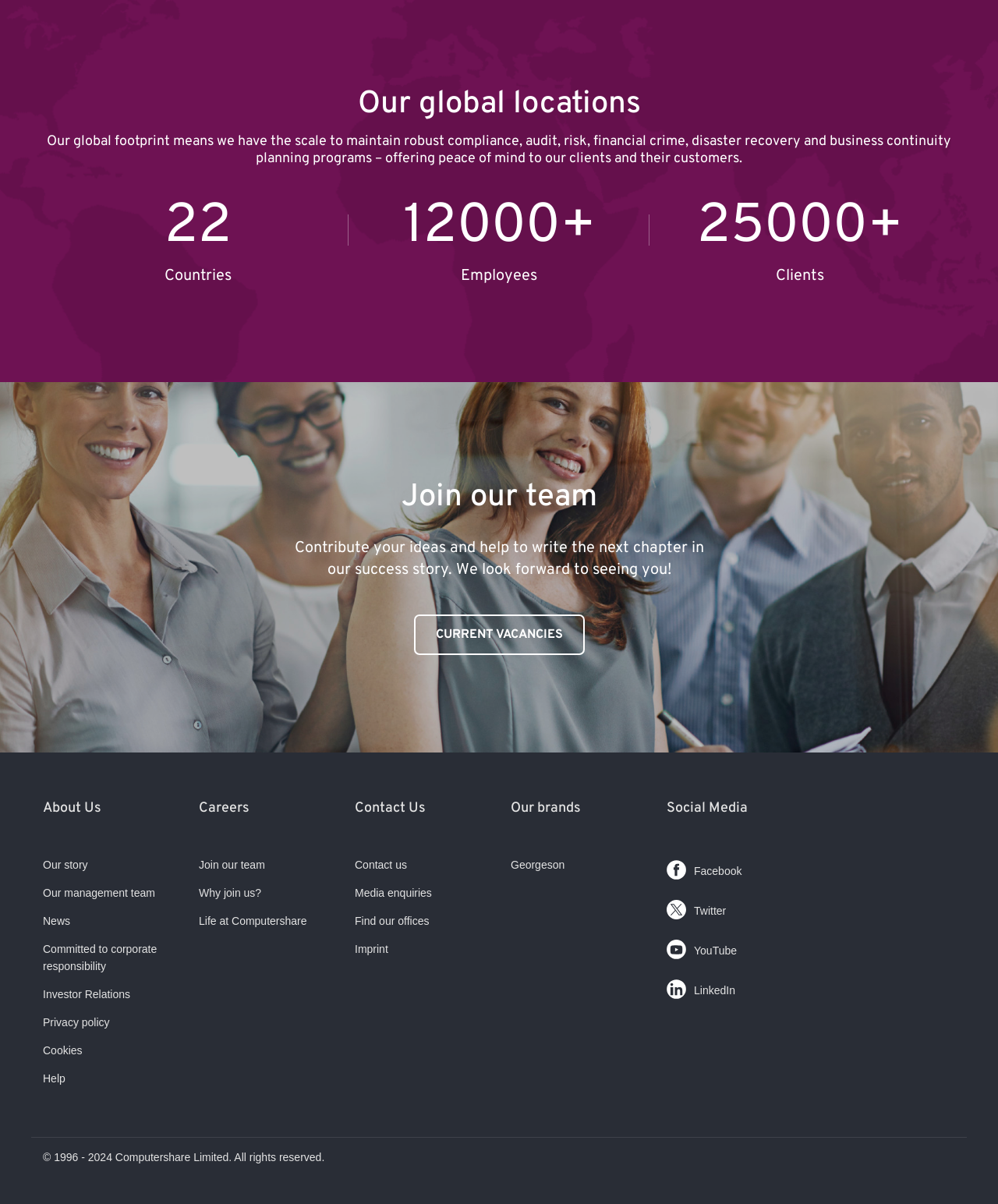Respond with a single word or phrase to the following question:
How many countries does Computershare operate in?

22